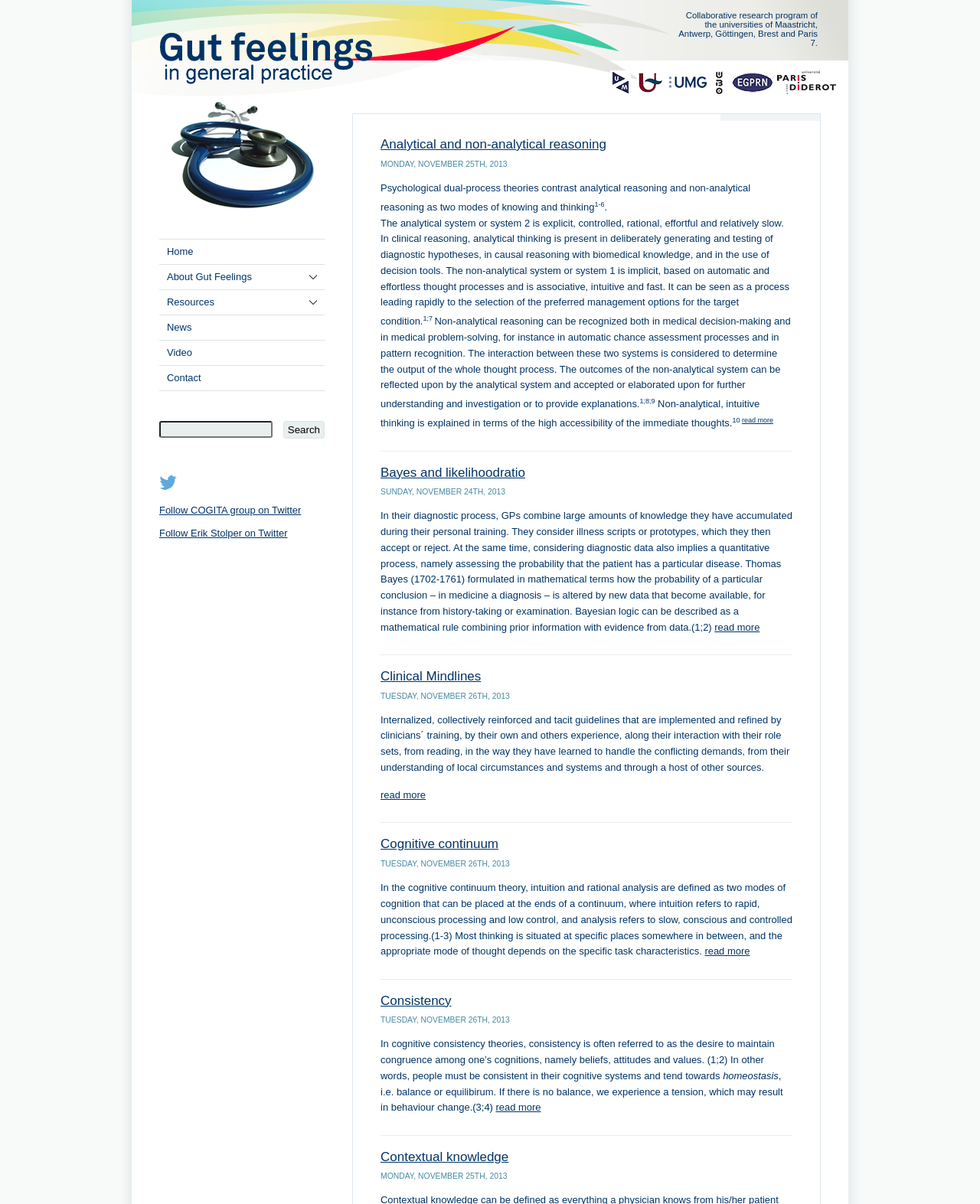Identify the bounding box coordinates of the area that should be clicked in order to complete the given instruction: "Search for something". The bounding box coordinates should be four float numbers between 0 and 1, i.e., [left, top, right, bottom].

[0.162, 0.35, 0.278, 0.364]